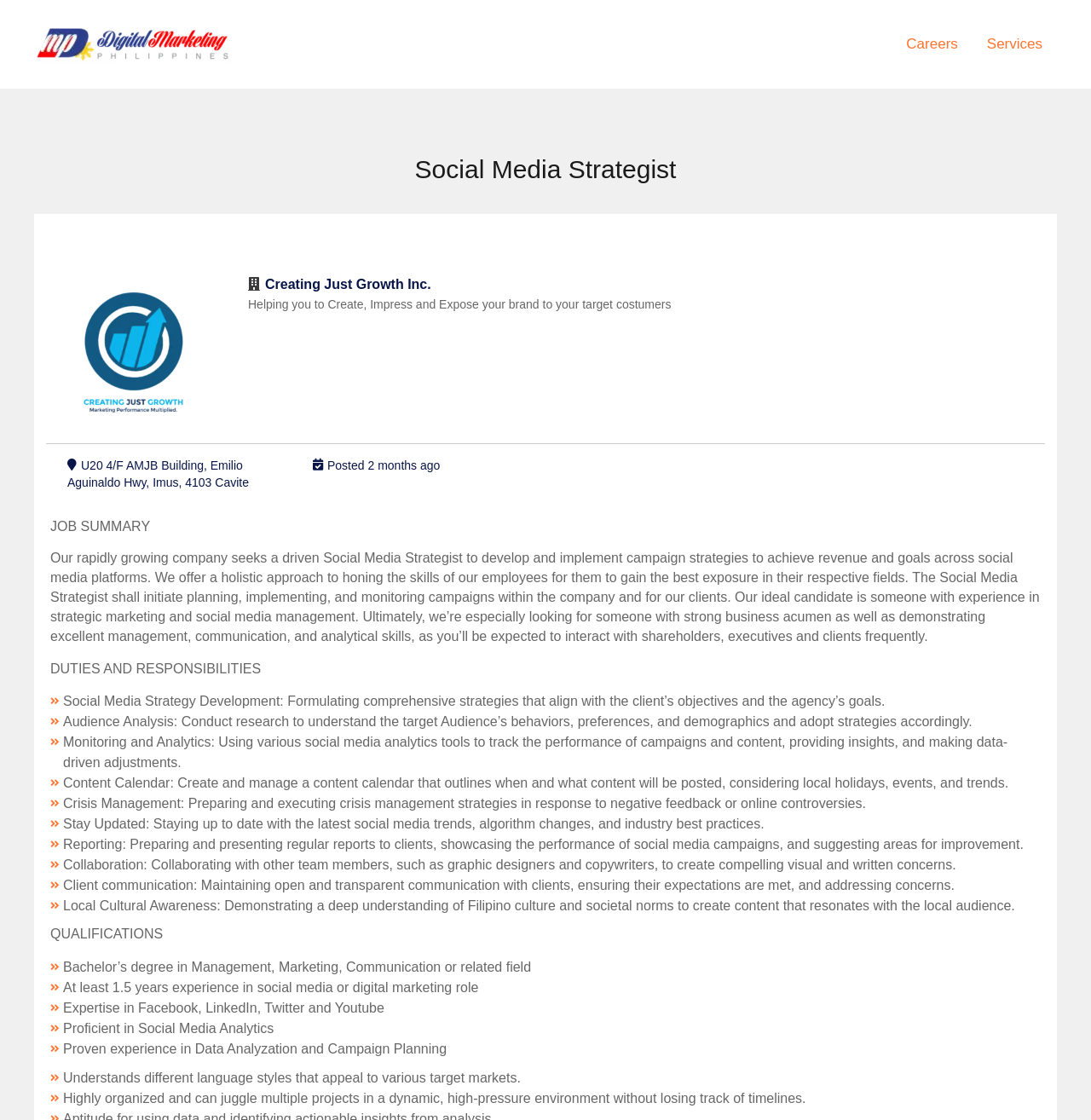What is the company name?
Please answer the question with as much detail as possible using the screenshot.

I found the company name by looking at the heading element that says ' Creating Just Growth Inc.' and also by checking the link element that says 'Creating Just Growth Inc.' which is located near the company logo.